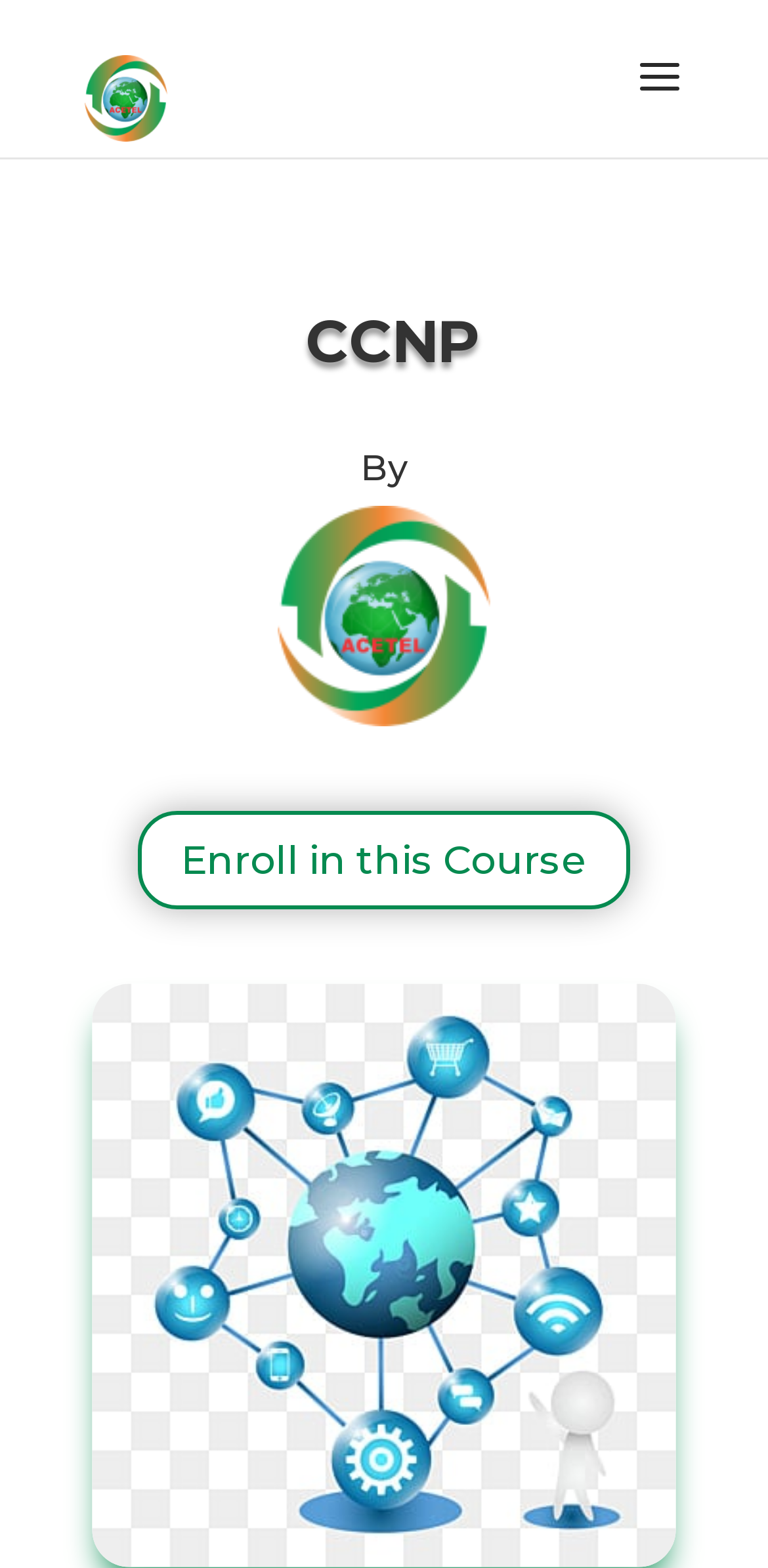Respond to the question with just a single word or phrase: 
How many images are there on the webpage?

2